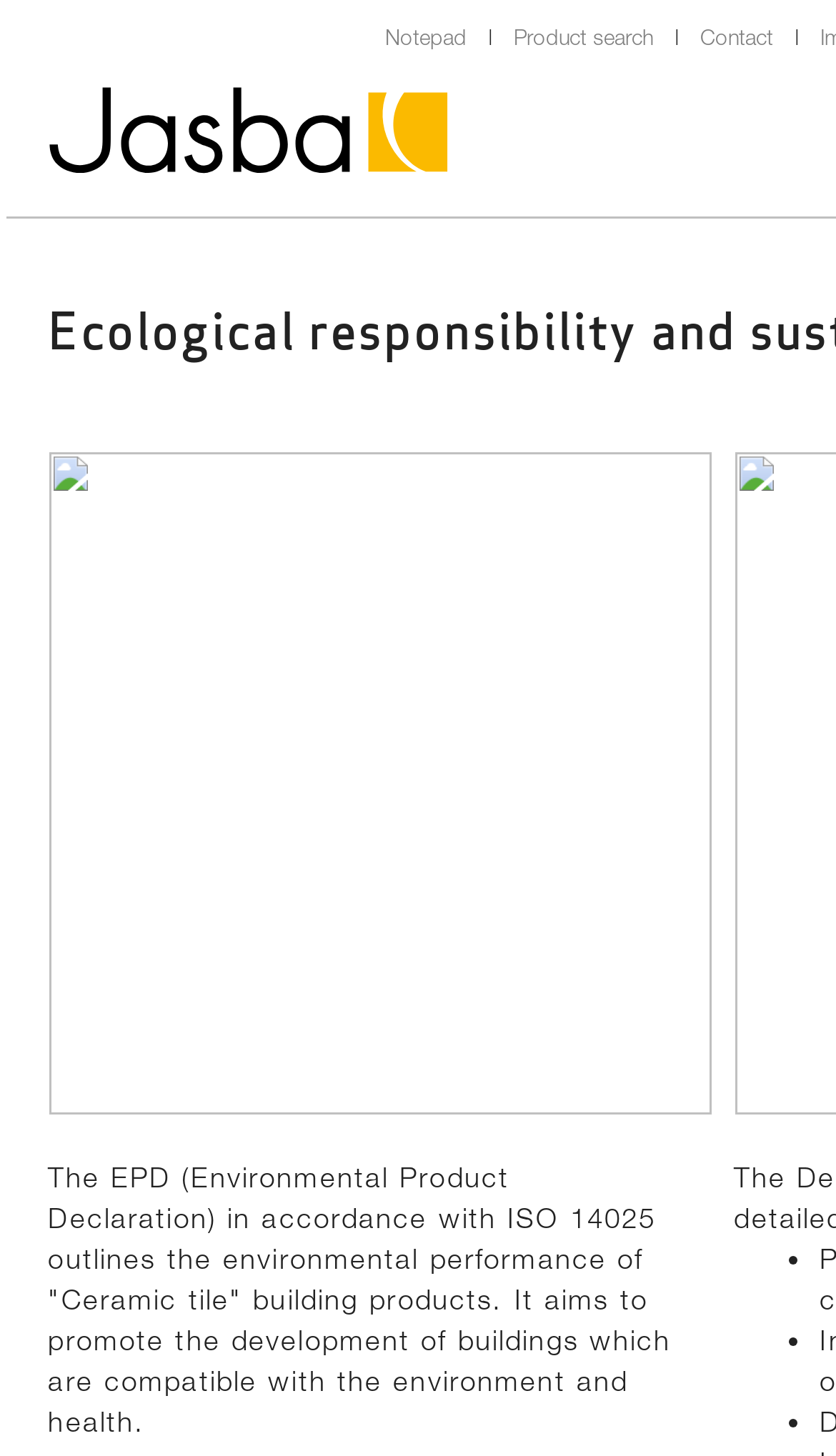Answer the following query concisely with a single word or phrase:
What is the logo of the company?

Jasba Logo